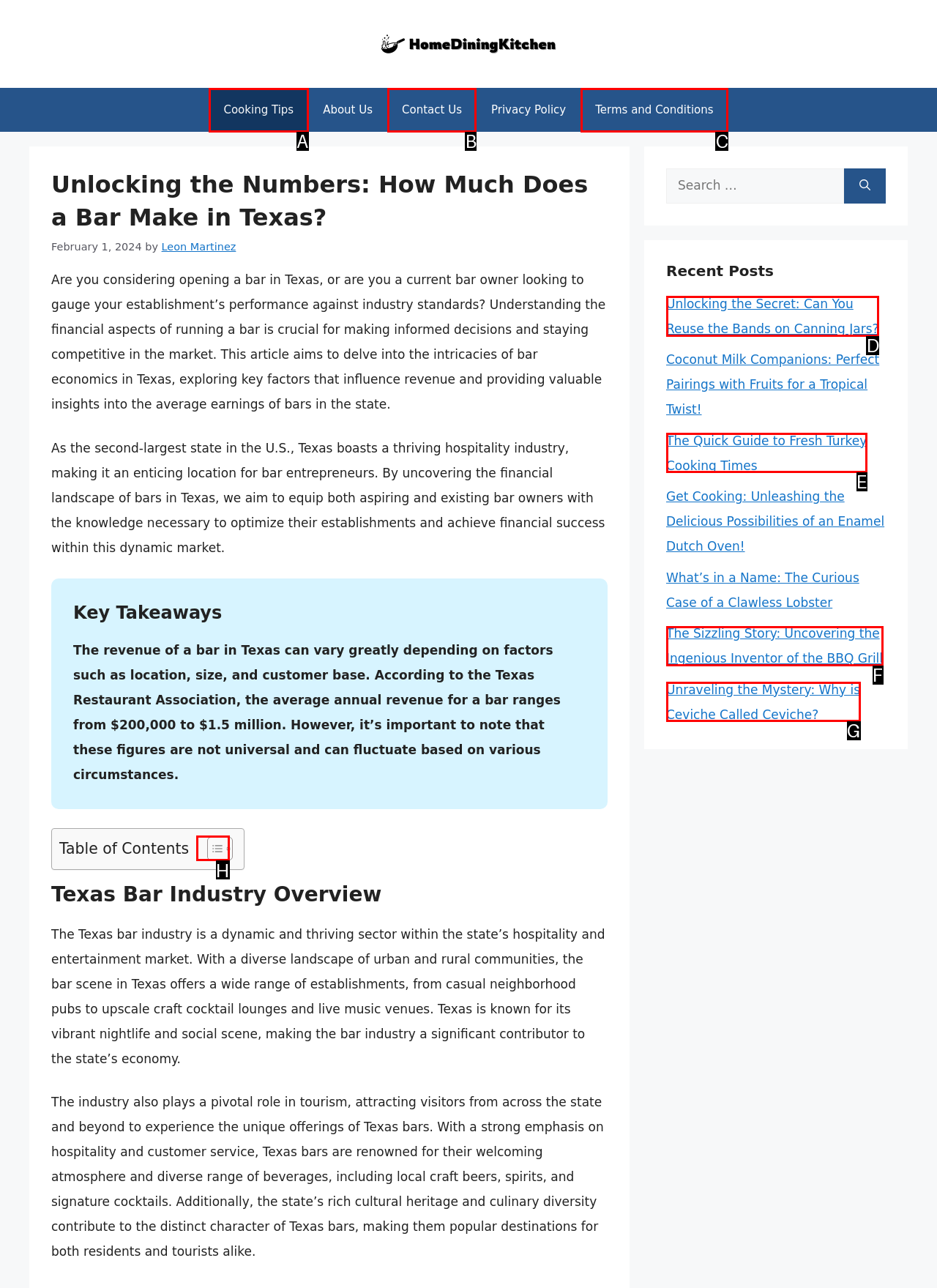Please indicate which HTML element to click in order to fulfill the following task: Read the 'Unlocking the Secret: Can You Reuse the Bands on Canning Jars?' post Respond with the letter of the chosen option.

D